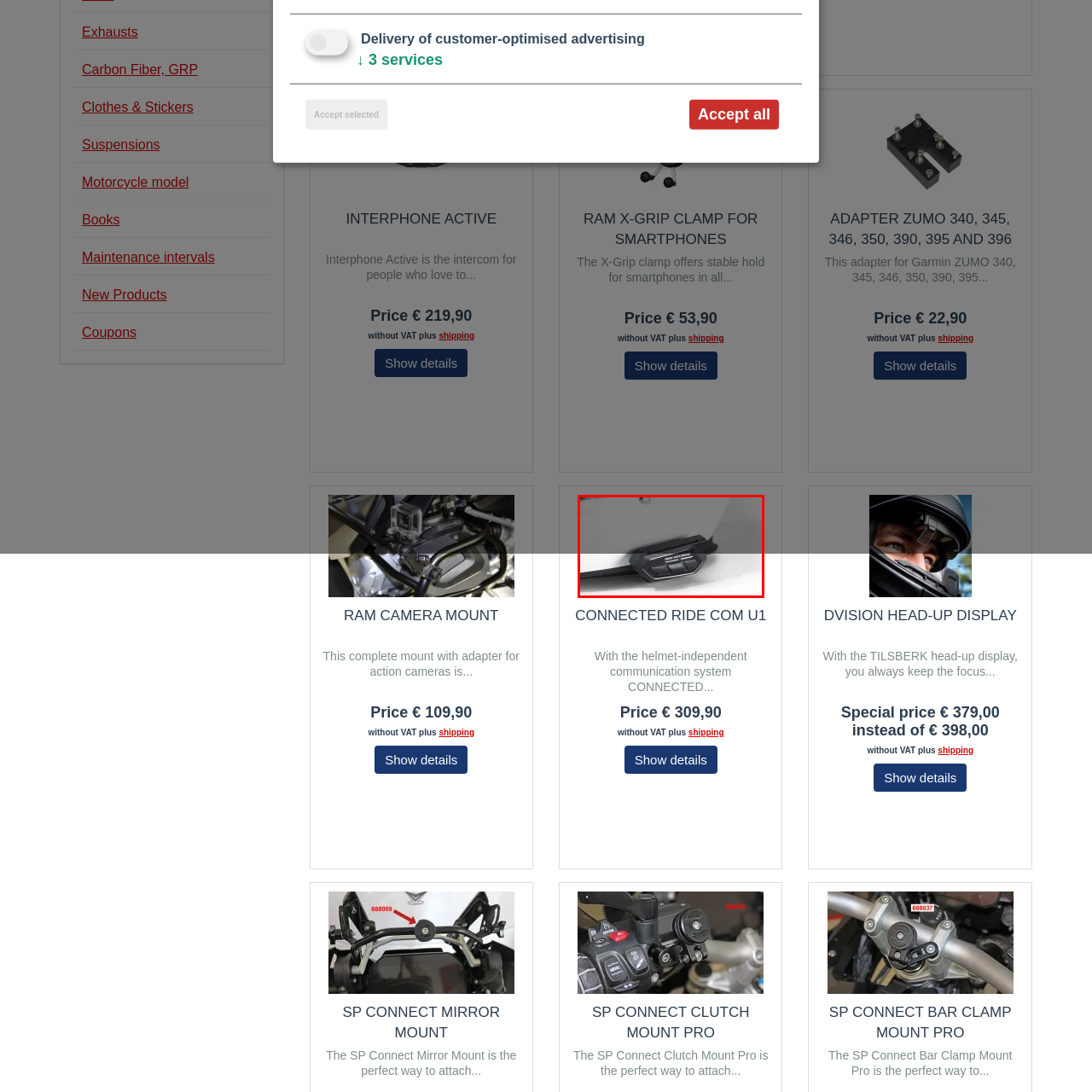Direct your attention to the area enclosed by the green rectangle and deliver a comprehensive answer to the subsequent question, using the image as your reference: 
What is the primary purpose of the Connected Ride COM U1?

The caption states that the Connected Ride COM U1 aims to enhance the riding experience by enabling reliable communication without the hassle of wired connections. This implies that the primary purpose of the device is to facilitate communication between riders.